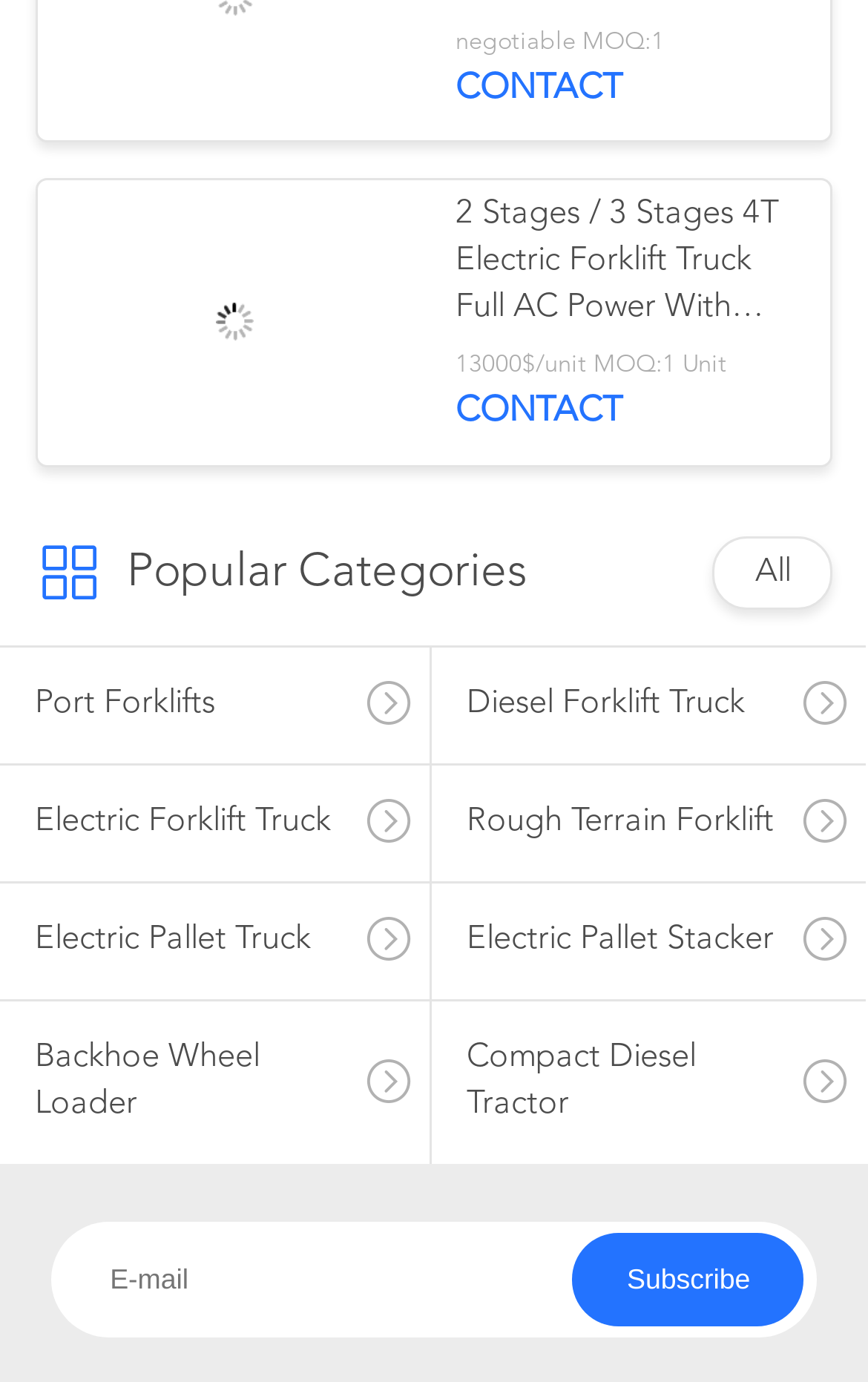Determine the bounding box coordinates of the clickable element to complete this instruction: "browse all products". Provide the coordinates in the format of four float numbers between 0 and 1, [left, top, right, bottom].

[0.87, 0.403, 0.911, 0.427]